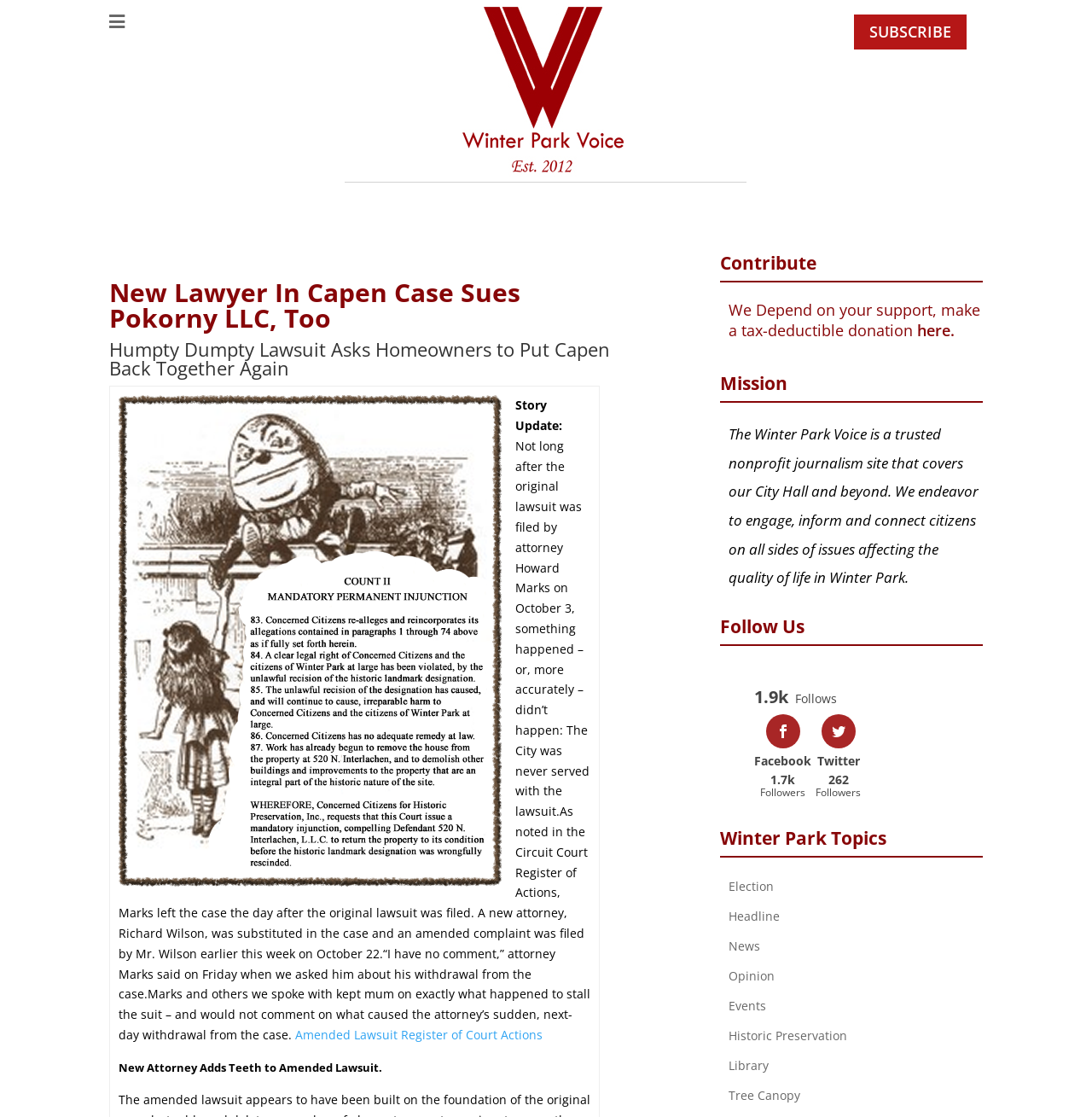Find the bounding box coordinates of the element's region that should be clicked in order to follow the given instruction: "Explore the Winter Park Topics". The coordinates should consist of four float numbers between 0 and 1, i.e., [left, top, right, bottom].

[0.659, 0.742, 0.9, 0.767]